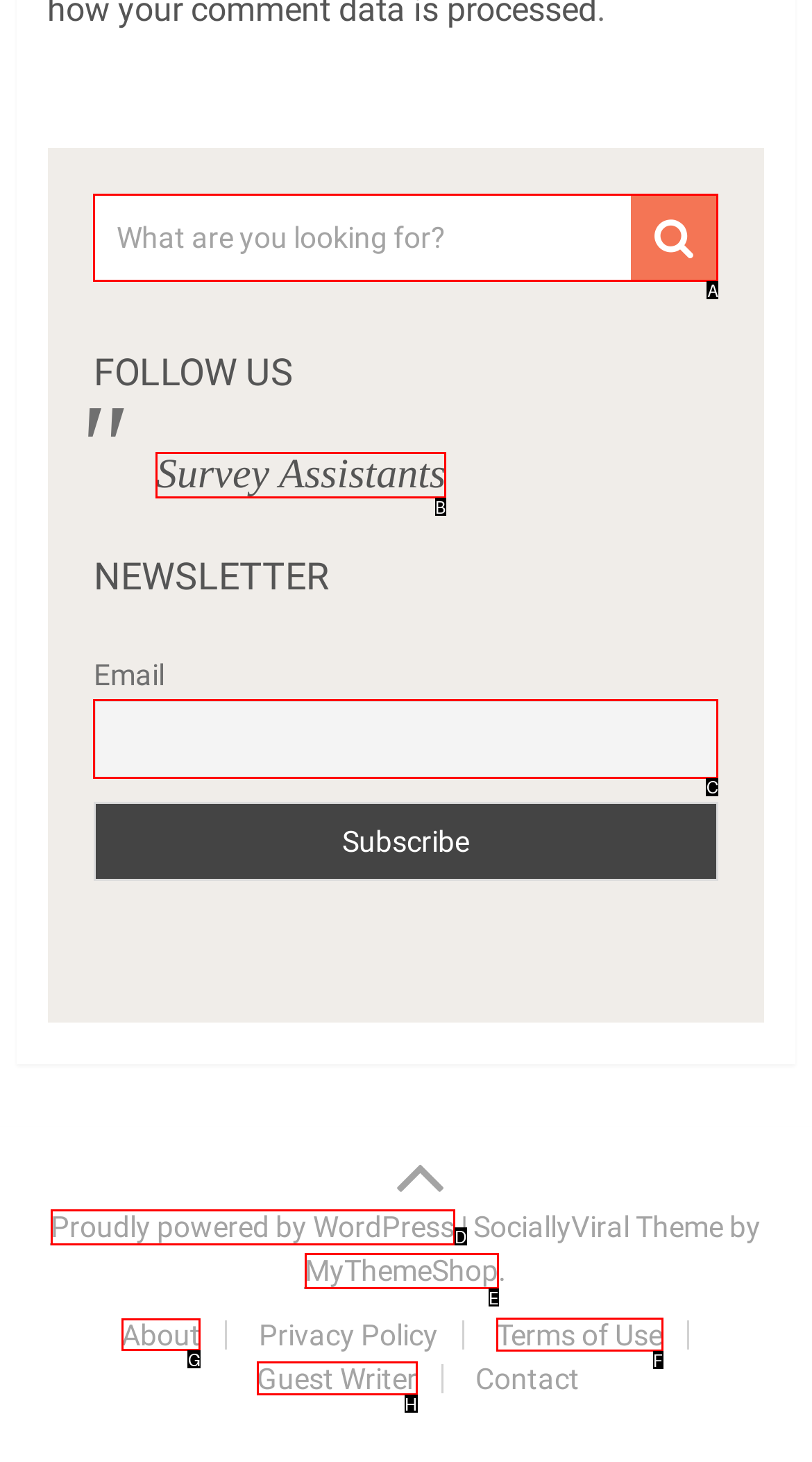Identify the letter of the correct UI element to fulfill the task: Visit the About page from the given options in the screenshot.

G